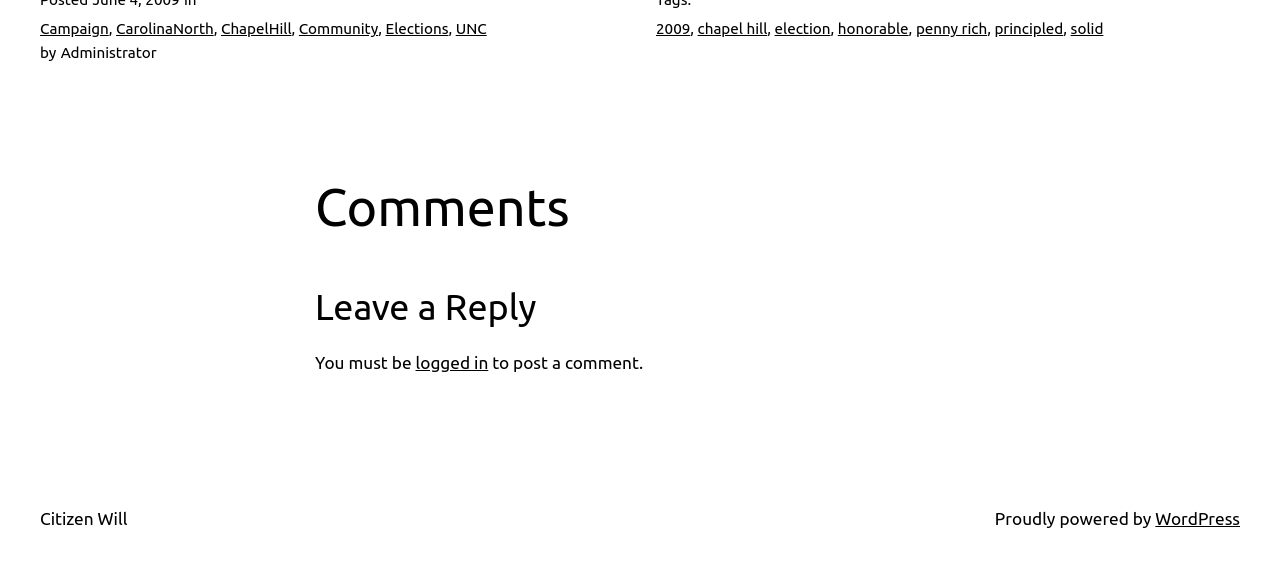With reference to the screenshot, provide a detailed response to the question below:
Who is the administrator of the webpage?

The webpage mentions 'by Administrator' which suggests that the administrator is the person responsible for managing the webpage.